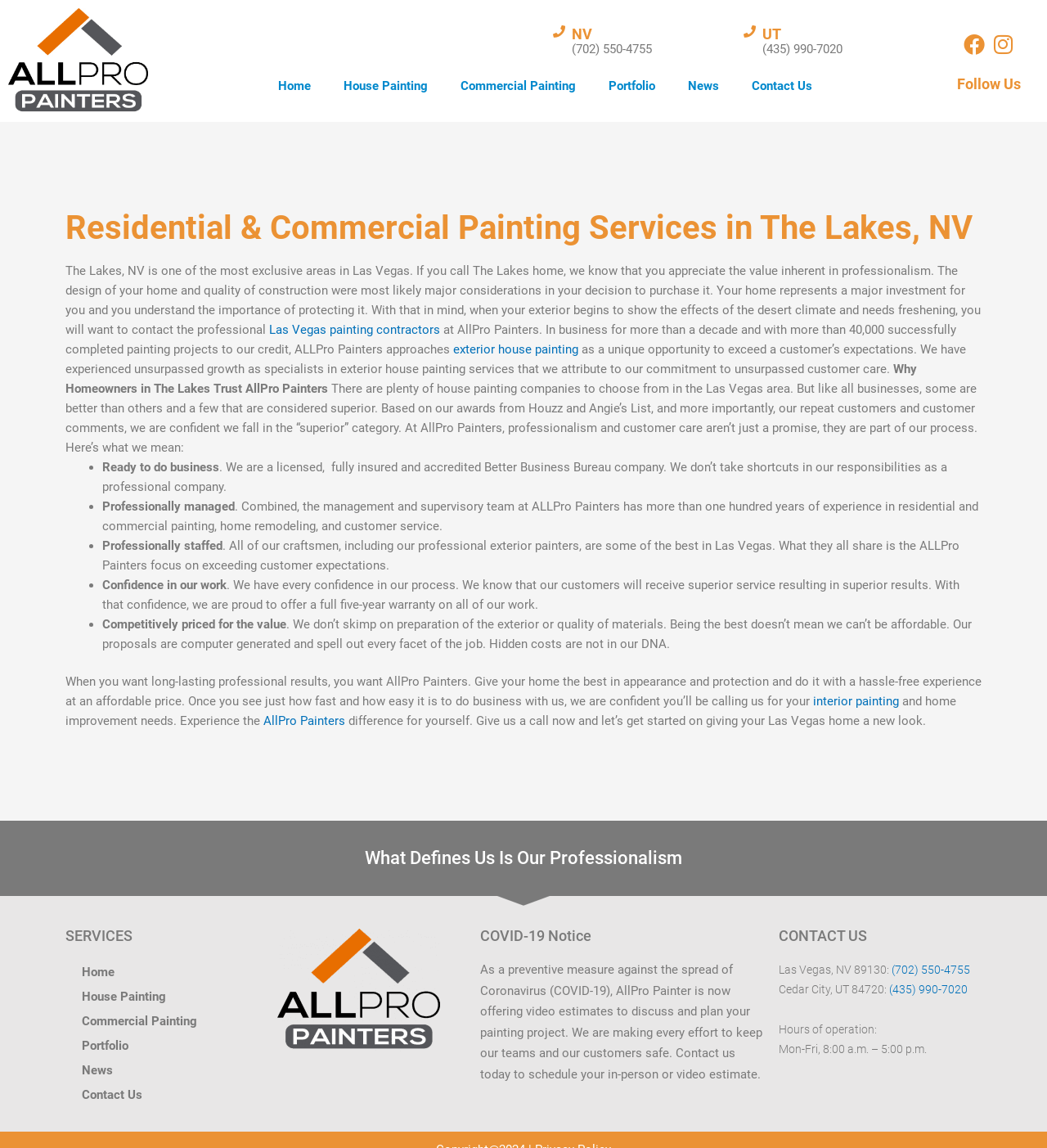Kindly determine the bounding box coordinates for the area that needs to be clicked to execute this instruction: "Follow AllPro Painters on Facebook".

[0.916, 0.026, 0.944, 0.052]